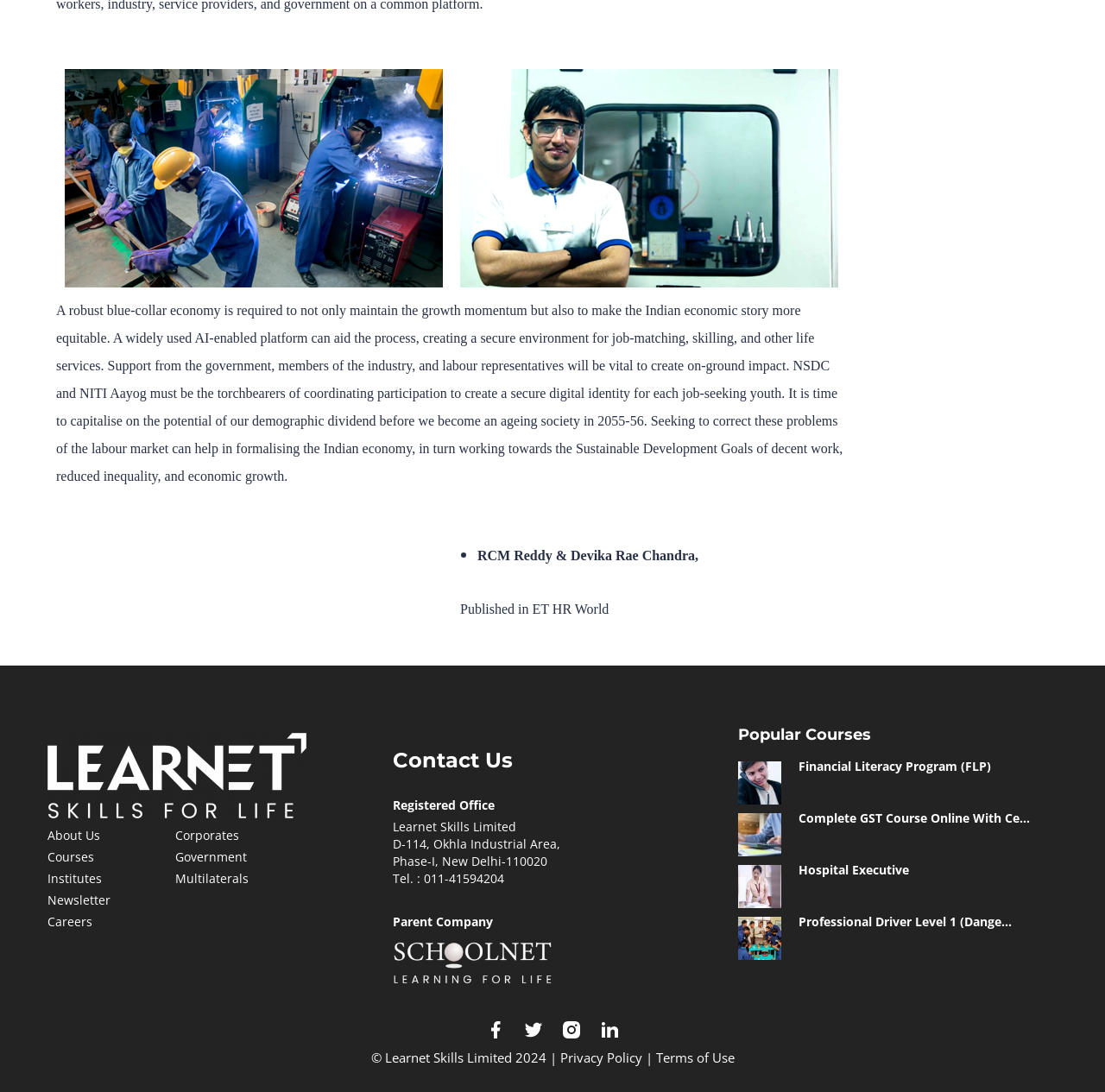Indicate the bounding box coordinates of the element that must be clicked to execute the instruction: "Click the 'FLP Financial Literacy Program (FLP)' link". The coordinates should be given as four float numbers between 0 and 1, i.e., [left, top, right, bottom].

[0.668, 0.697, 0.957, 0.713]